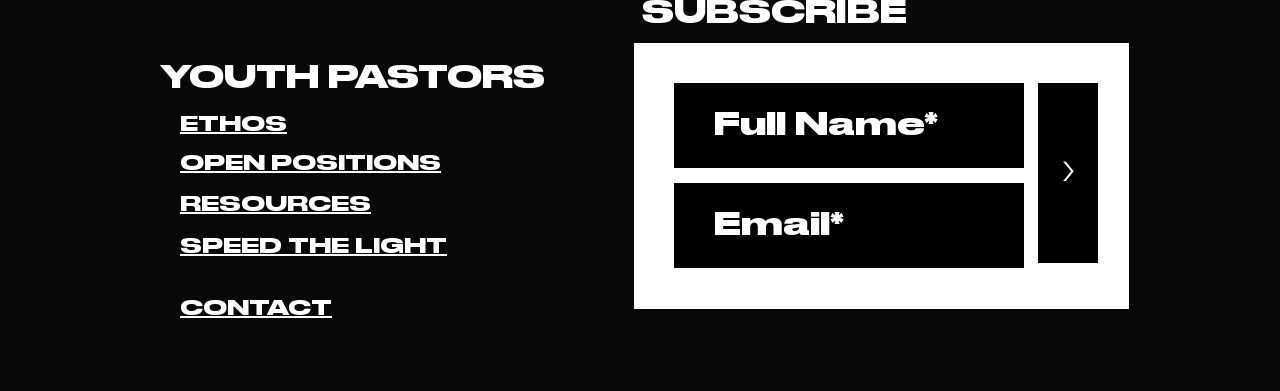What is the first heading on the webpage?
Please provide a single word or phrase as the answer based on the screenshot.

YOUTH PASTORS